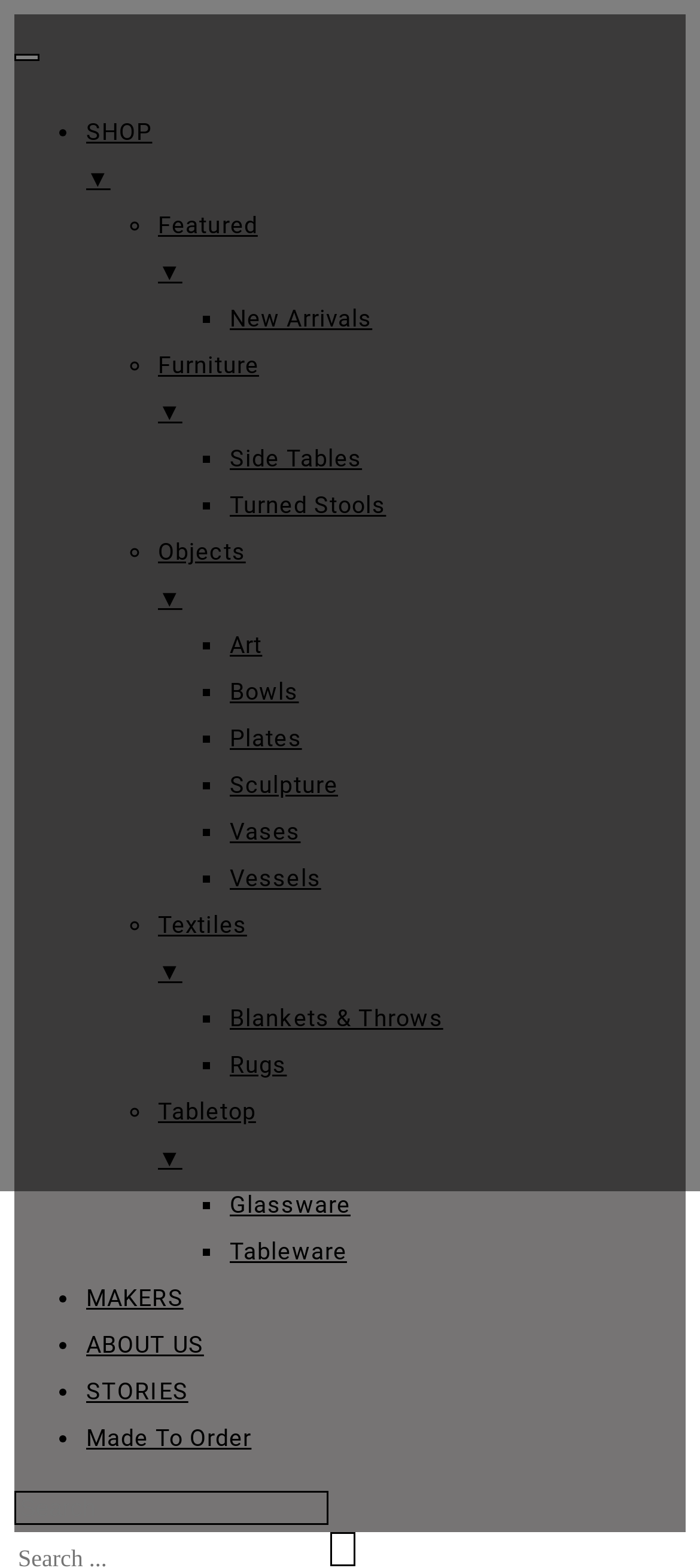Locate the bounding box coordinates of the clickable area needed to fulfill the instruction: "Report an issue".

None